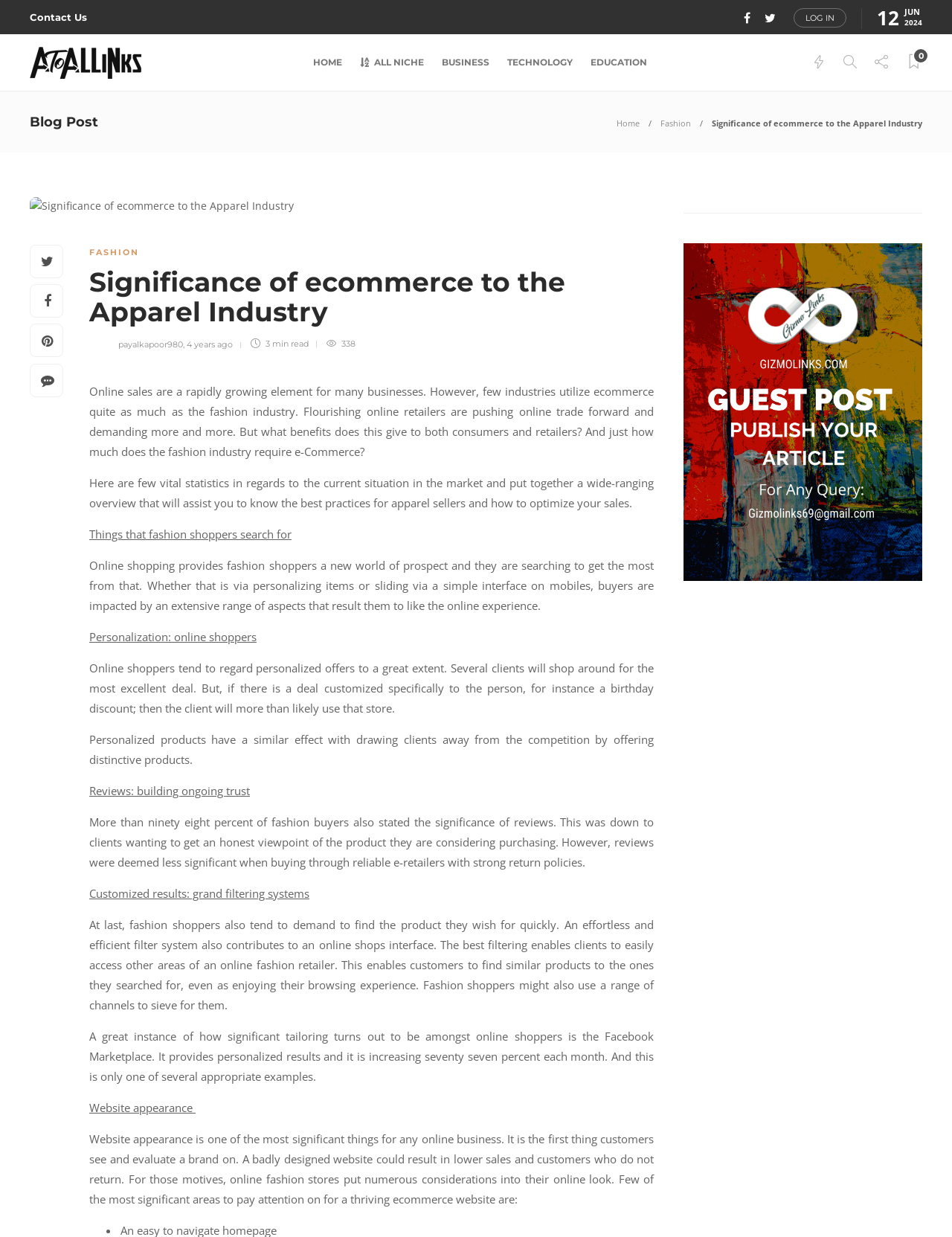Locate the bounding box coordinates of the element to click to perform the following action: 'Click on the 'FASHION' link'. The coordinates should be given as four float values between 0 and 1, in the form of [left, top, right, bottom].

[0.094, 0.2, 0.146, 0.208]